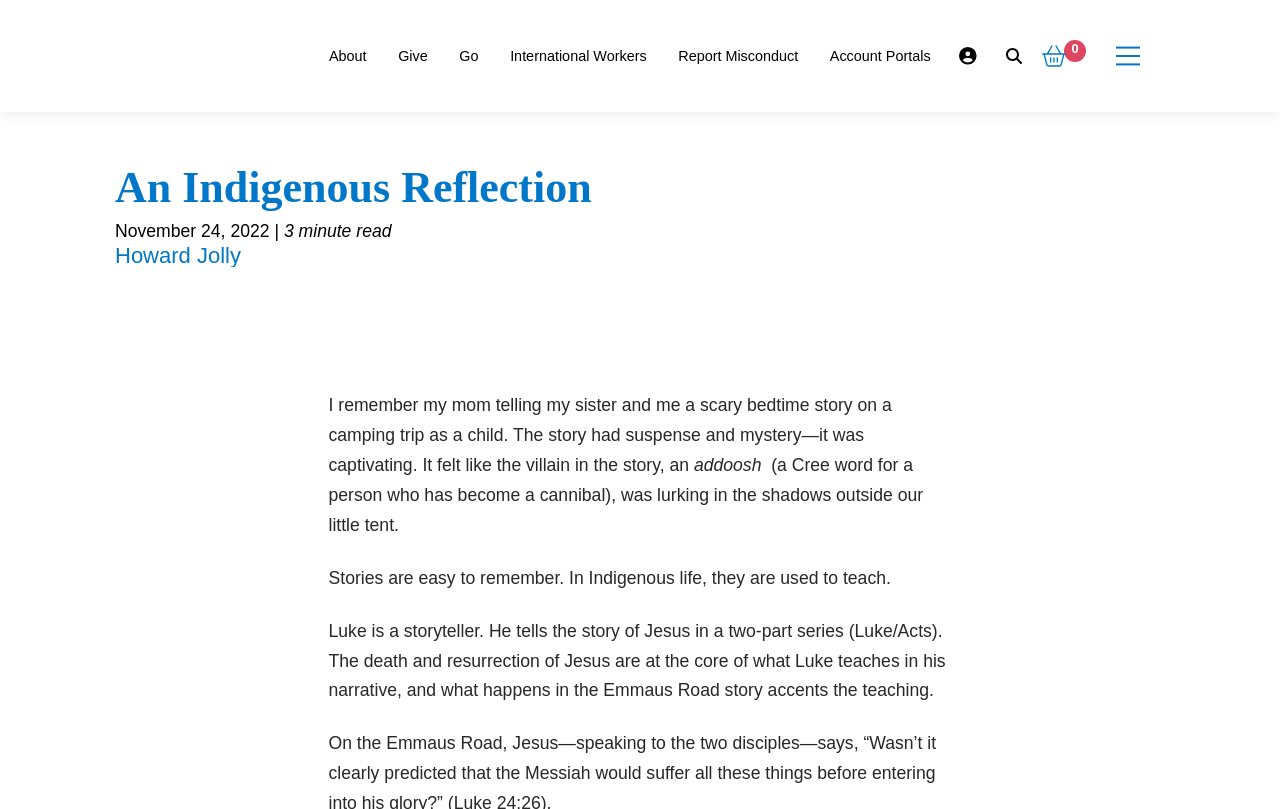Pinpoint the bounding box coordinates of the clickable area needed to execute the instruction: "Go to the International Workers page". The coordinates should be specified as four float numbers between 0 and 1, i.e., [left, top, right, bottom].

[0.386, 0.0, 0.518, 0.138]